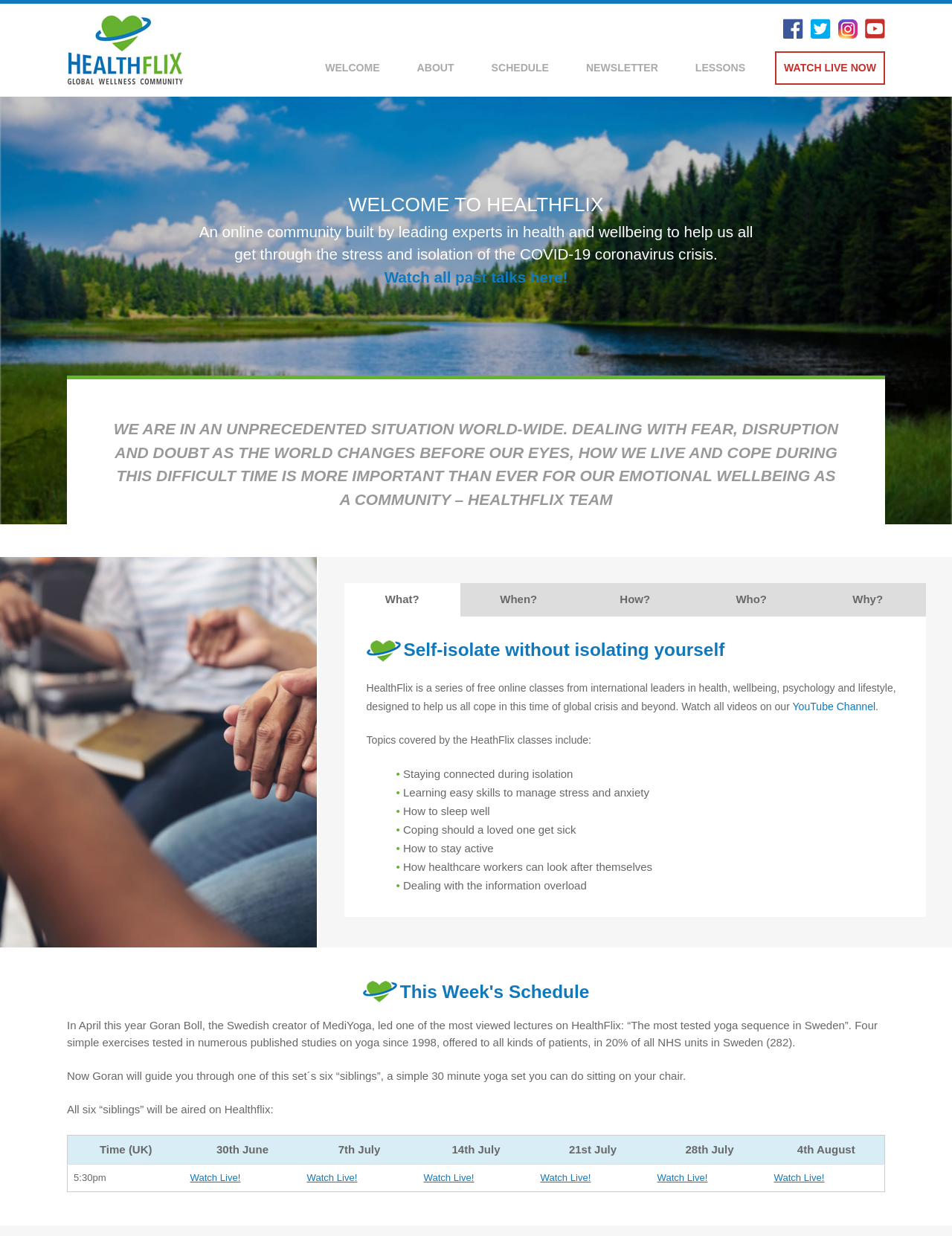Answer the following query with a single word or phrase:
What is the purpose of HealthFlix?

Cope with COVID-19 crisis